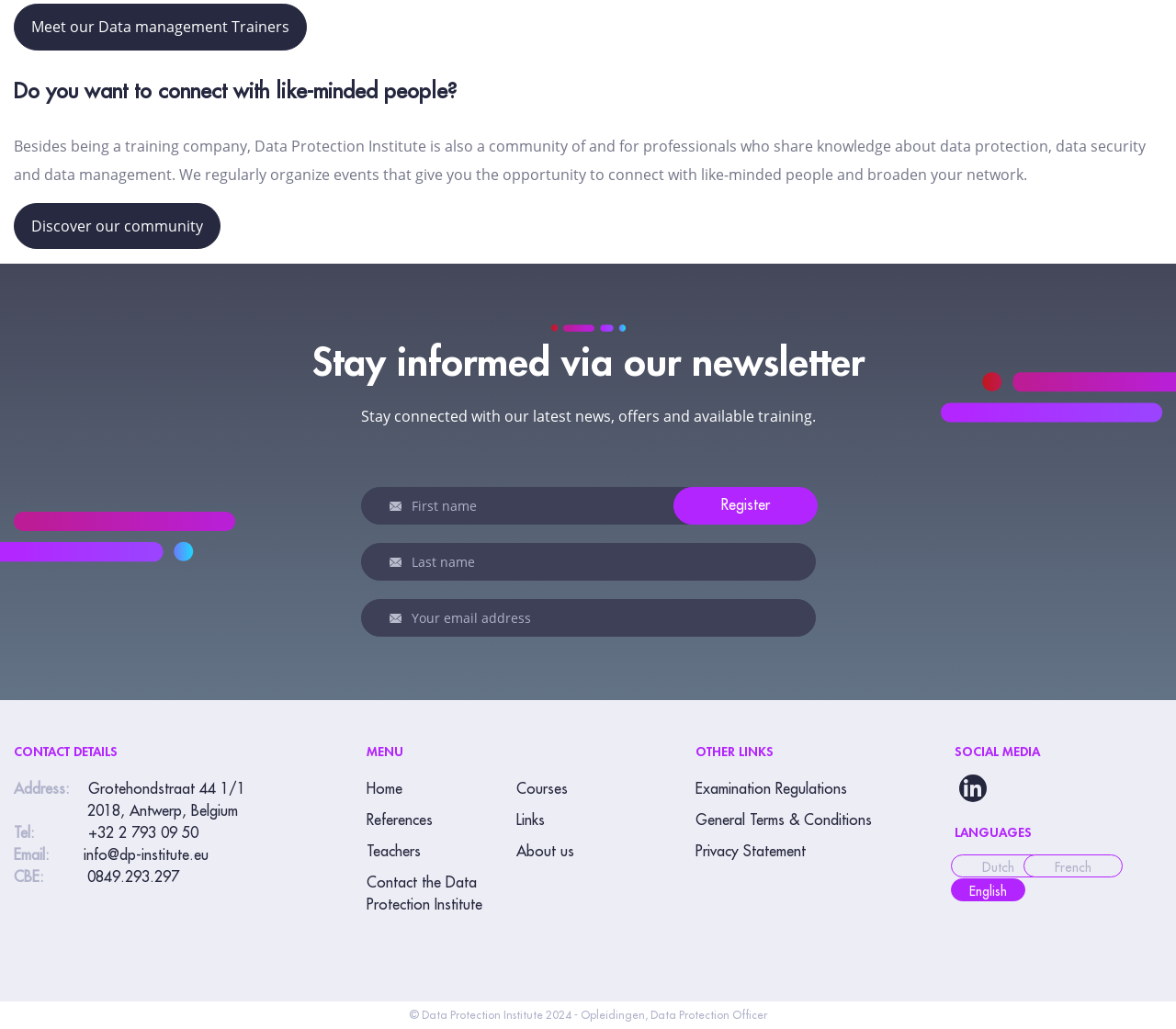Find and provide the bounding box coordinates for the UI element described here: "Contact the Data Protection Institute". The coordinates should be given as four float numbers between 0 and 1: [left, top, right, bottom].

[0.312, 0.851, 0.41, 0.887]